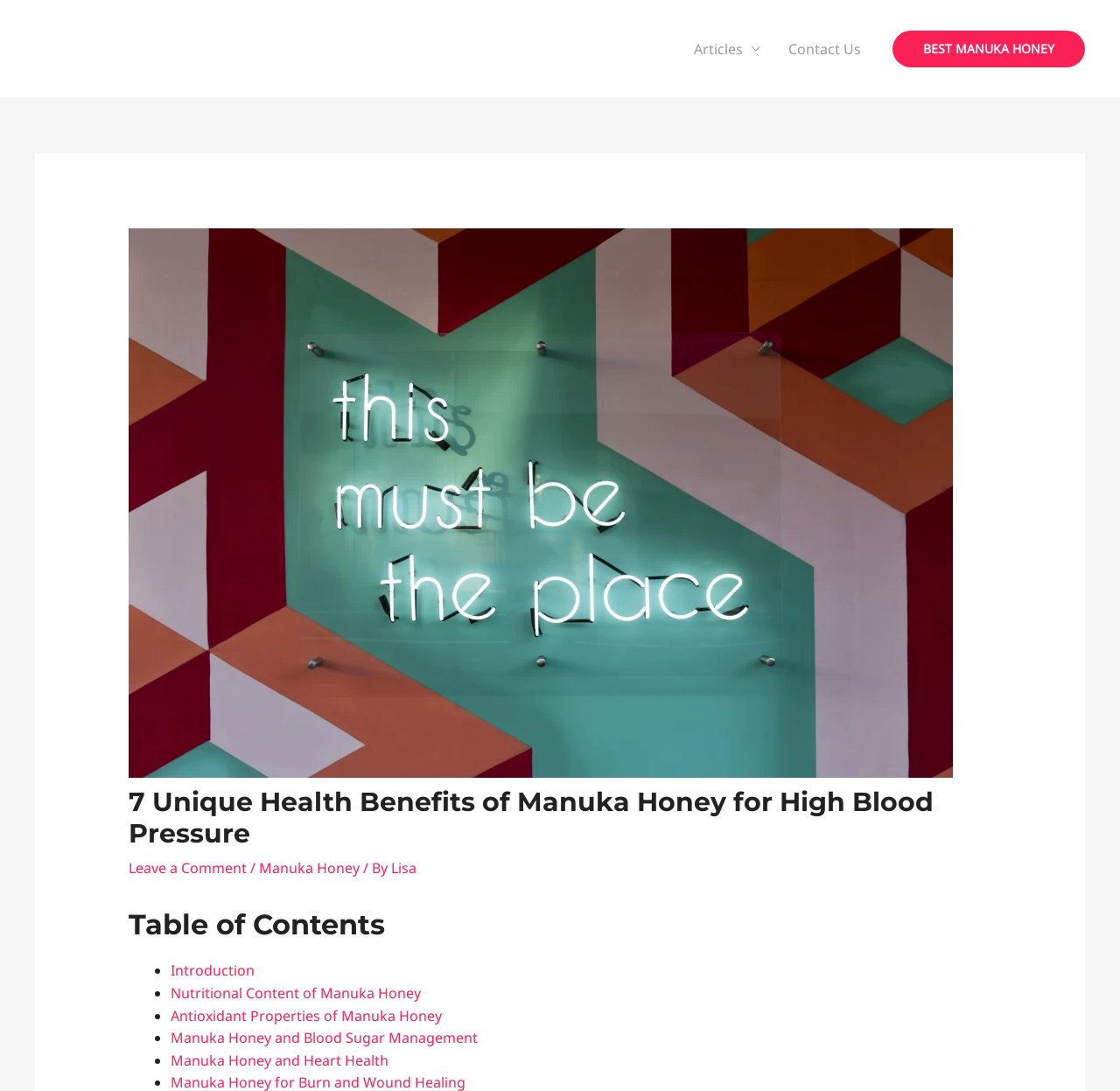Identify the bounding box coordinates of the clickable region necessary to fulfill the following instruction: "Leave a comment on the article". The bounding box coordinates should be four float numbers between 0 and 1, i.e., [left, top, right, bottom].

[0.115, 0.786, 0.22, 0.804]